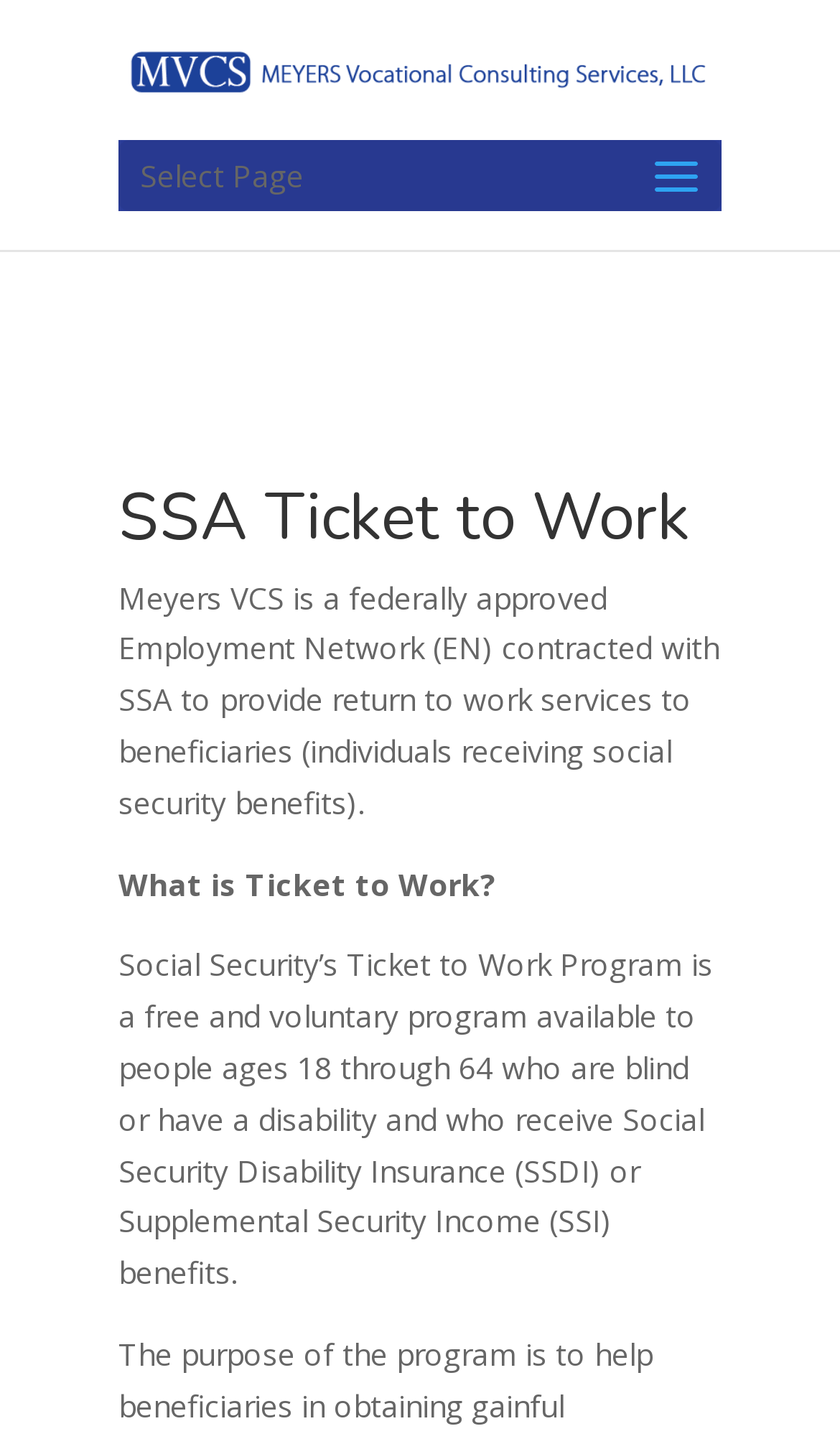What is the age range for Ticket to Work Program?
Offer a detailed and full explanation in response to the question.

According to the webpage, Social Security’s Ticket to Work Program is available to people ages 18 through 64 who are blind or have a disability and who receive Social Security Disability Insurance (SSDI) or Supplemental Security Income (SSI) benefits, as stated in the StaticText element with bounding box coordinates [0.141, 0.656, 0.849, 0.899].